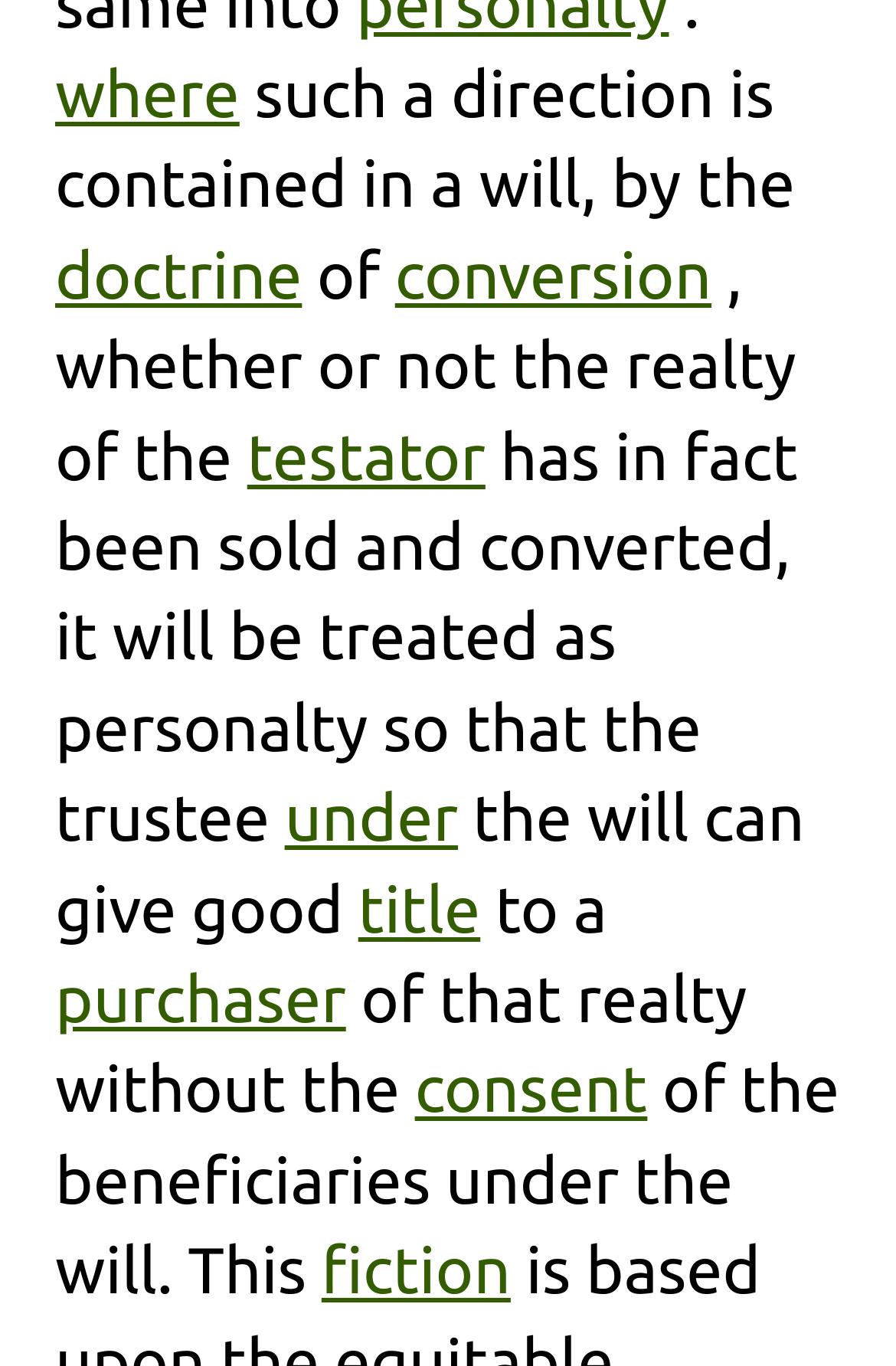Identify the bounding box for the described UI element: "fiction".

[0.359, 0.905, 0.57, 0.957]